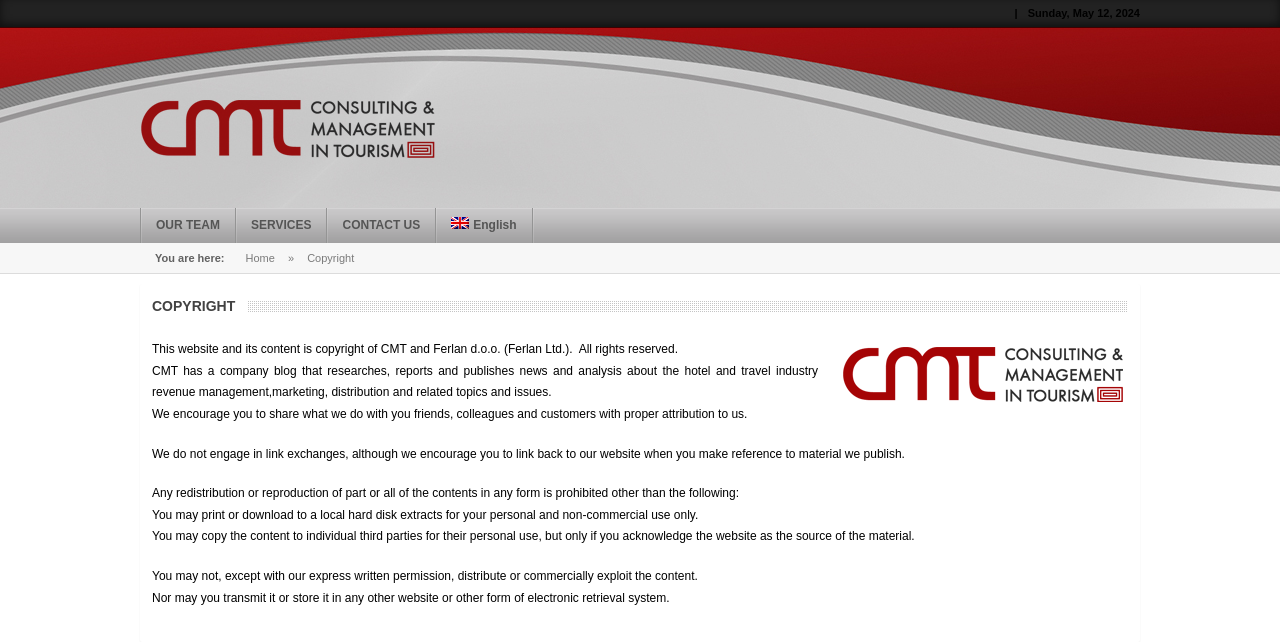Can I redistribute the content?
Using the image, elaborate on the answer with as much detail as possible.

According to the copyright information, any redistribution or reproduction of part or all of the contents in any form is prohibited, except for personal and non-commercial use, or with express written permission.